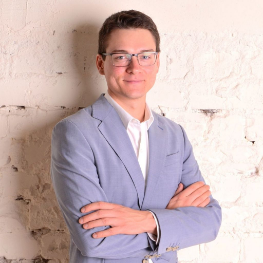Explain the image in detail, mentioning the main subjects and background elements.

The image features a young professional, Walter Voronovic, who is dressed in a light gray blazer paired with a white shirt. He stands confidently with his arms crossed, exuding an air of professionalism and approachability. The backdrop consists of a textured white wall, which adds a subtle touch to the overall composition. This image is associated with an article titled "What Is A Conversion Tracking Pixel? - Explained," where Walter shares insights into digital marketing strategies, specifically focusing on the importance and functionality of conversion tracking pixels for online advertising.